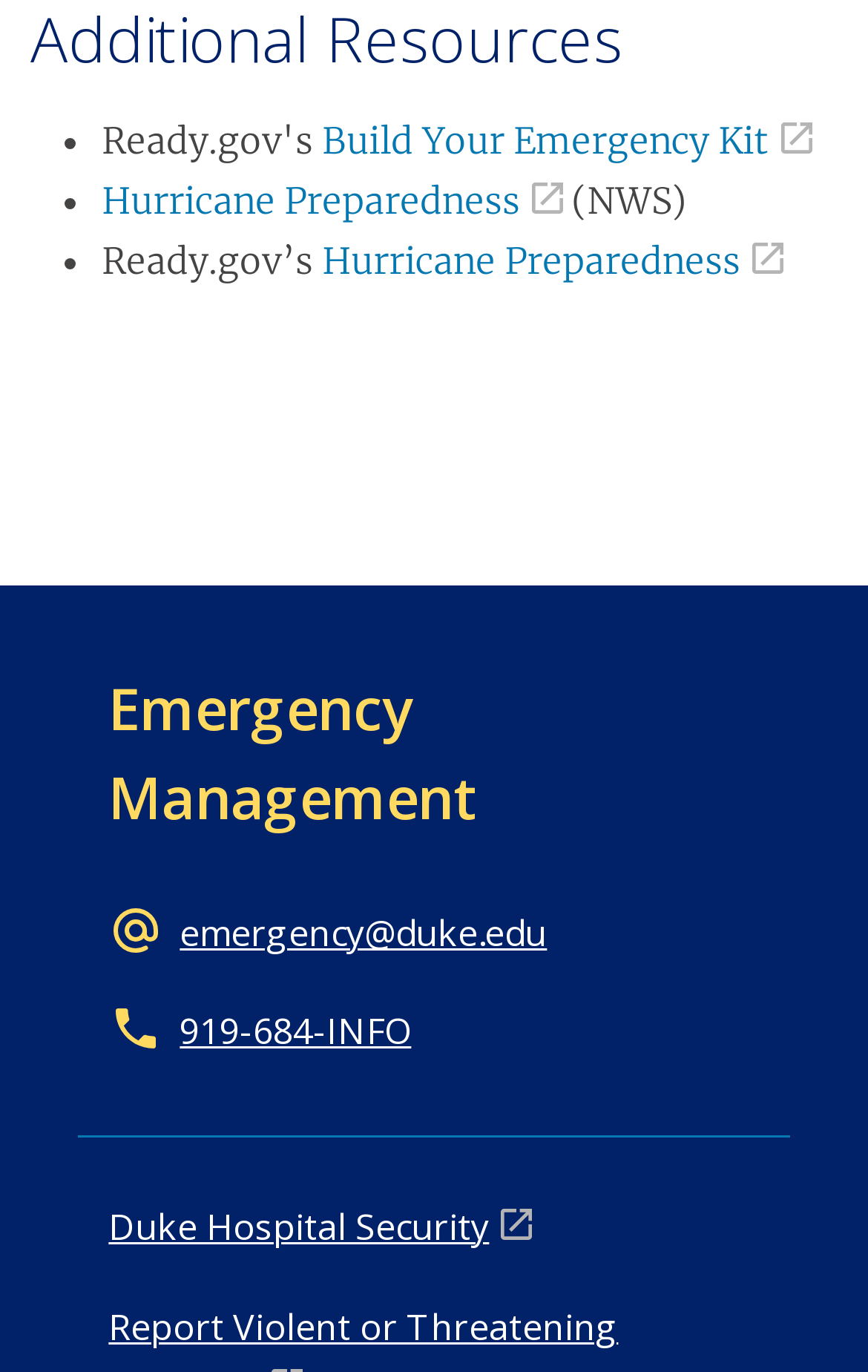Respond to the question below with a single word or phrase: What is the first resource listed?

Build Your Emergency Kit